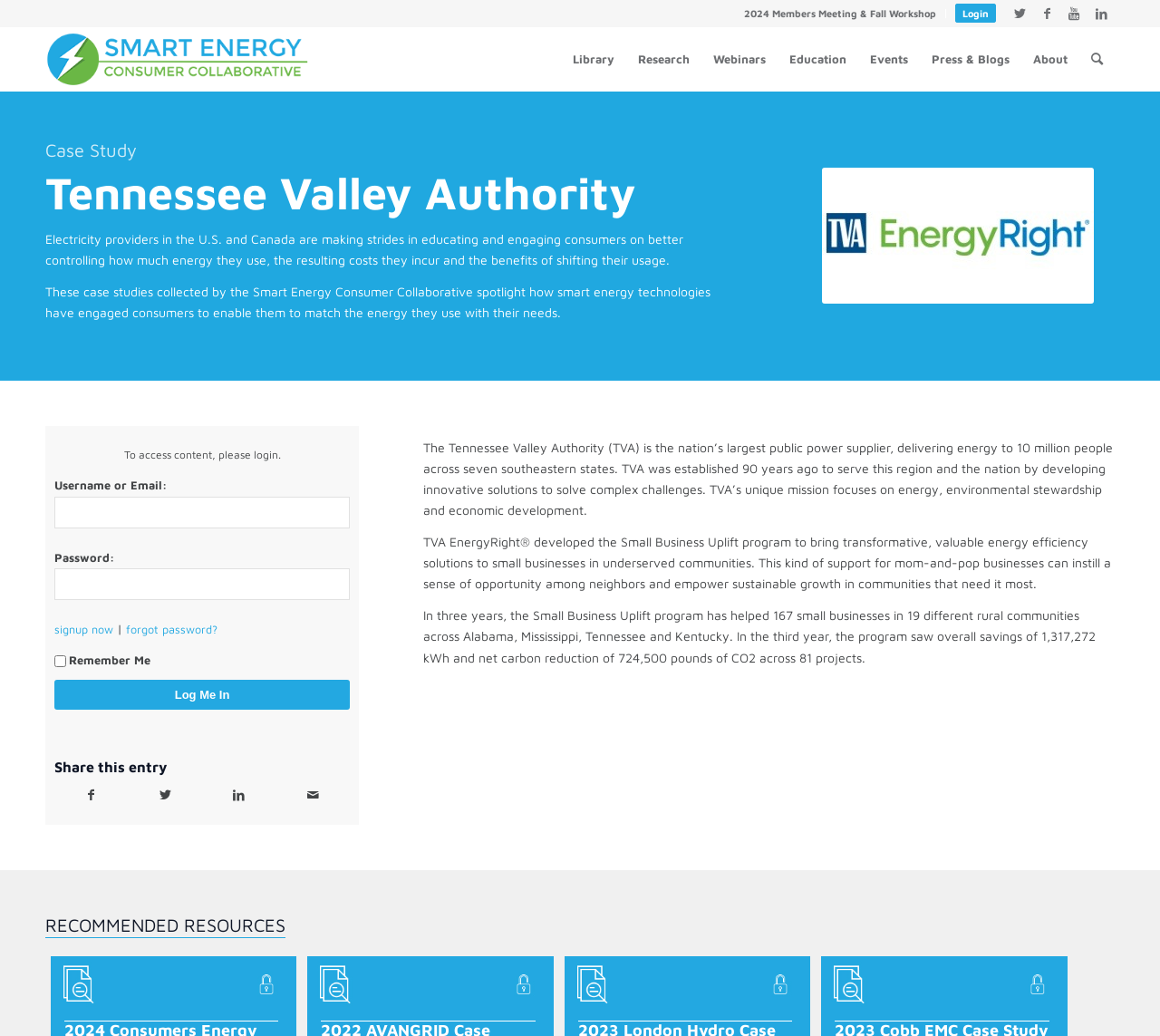Locate the bounding box coordinates of the clickable area to execute the instruction: "Visit the Library page". Provide the coordinates as four float numbers between 0 and 1, represented as [left, top, right, bottom].

[0.484, 0.026, 0.54, 0.087]